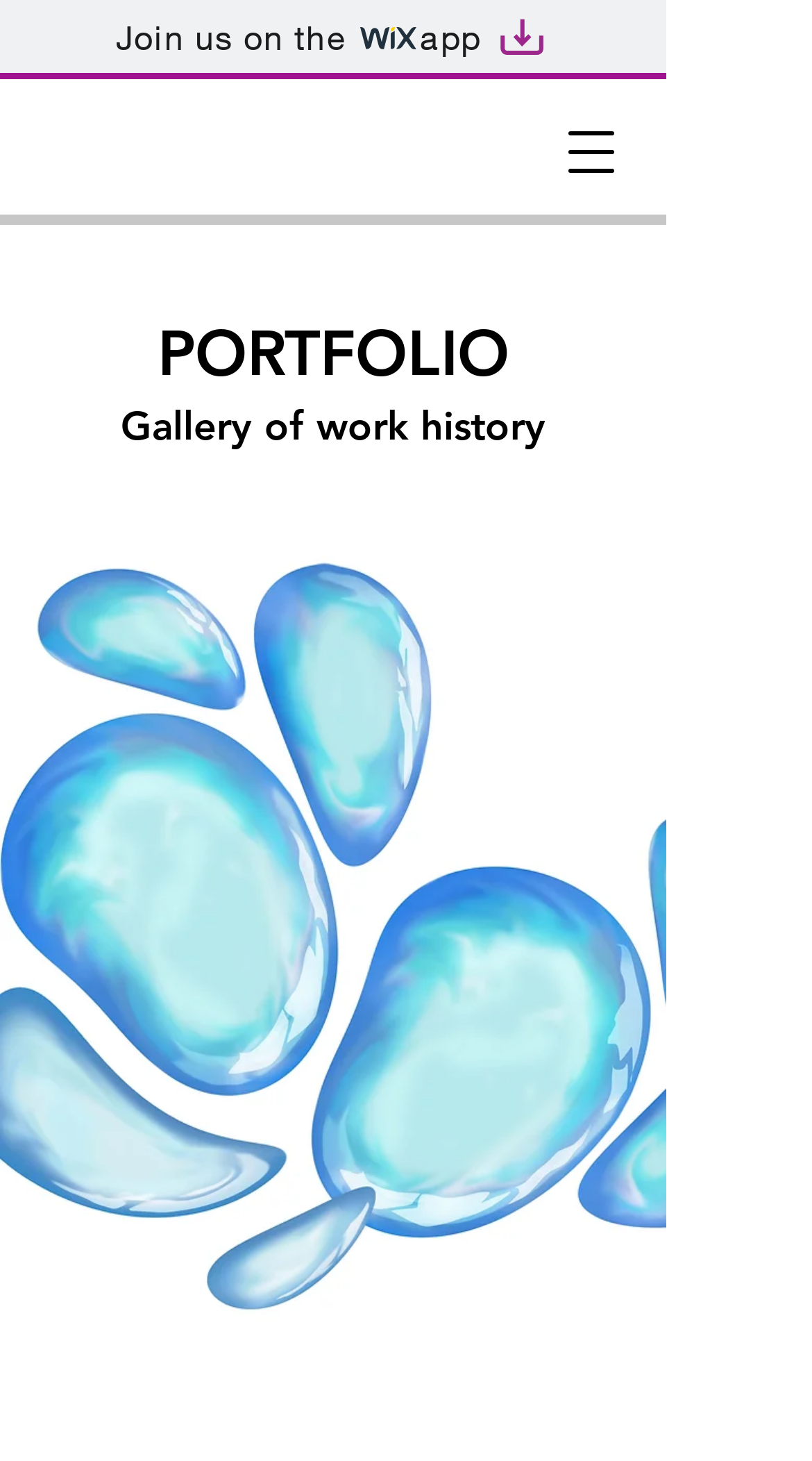Determine the bounding box for the described UI element: "aria-label="Open navigation menu"".

[0.664, 0.068, 0.792, 0.14]